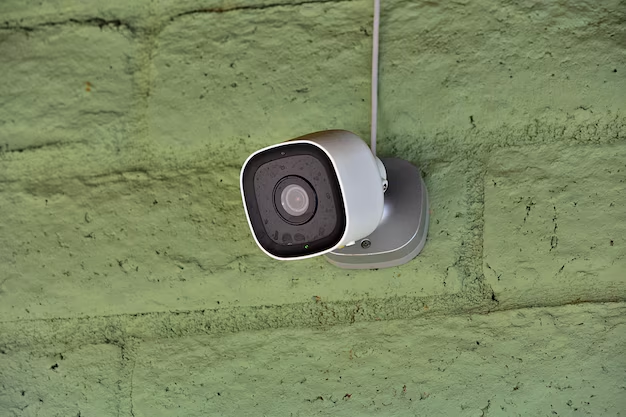Examine the screenshot and answer the question in as much detail as possible: What is the purpose of the home monitoring camera?

The caption states that the home monitoring camera is designed to provide peace of mind for families and caregivers, which implies that its primary purpose is to ensure the safety and well-being of individuals, especially elderly ones or those requiring assistance.